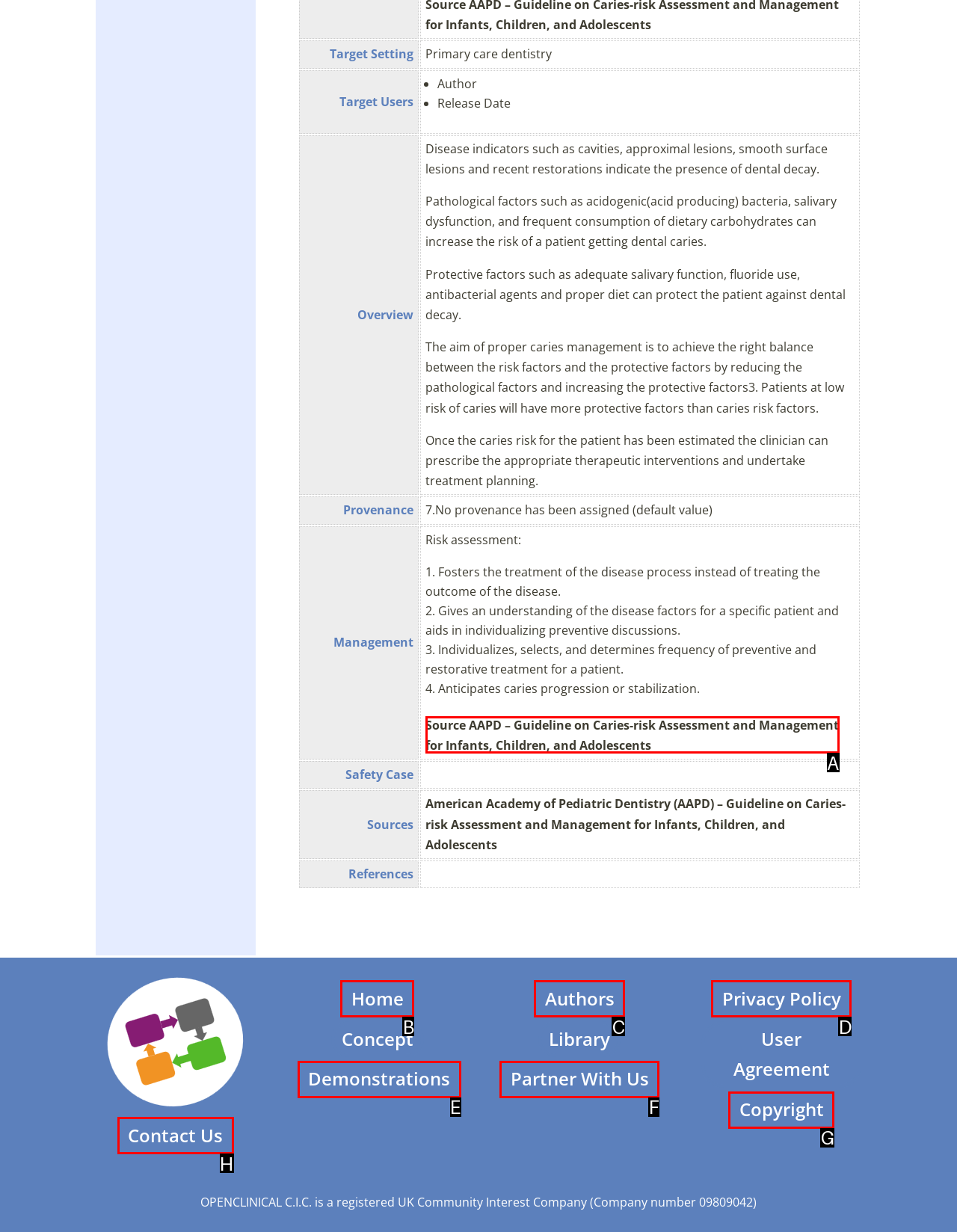Identify the HTML element that matches the description: Home
Respond with the letter of the correct option.

B